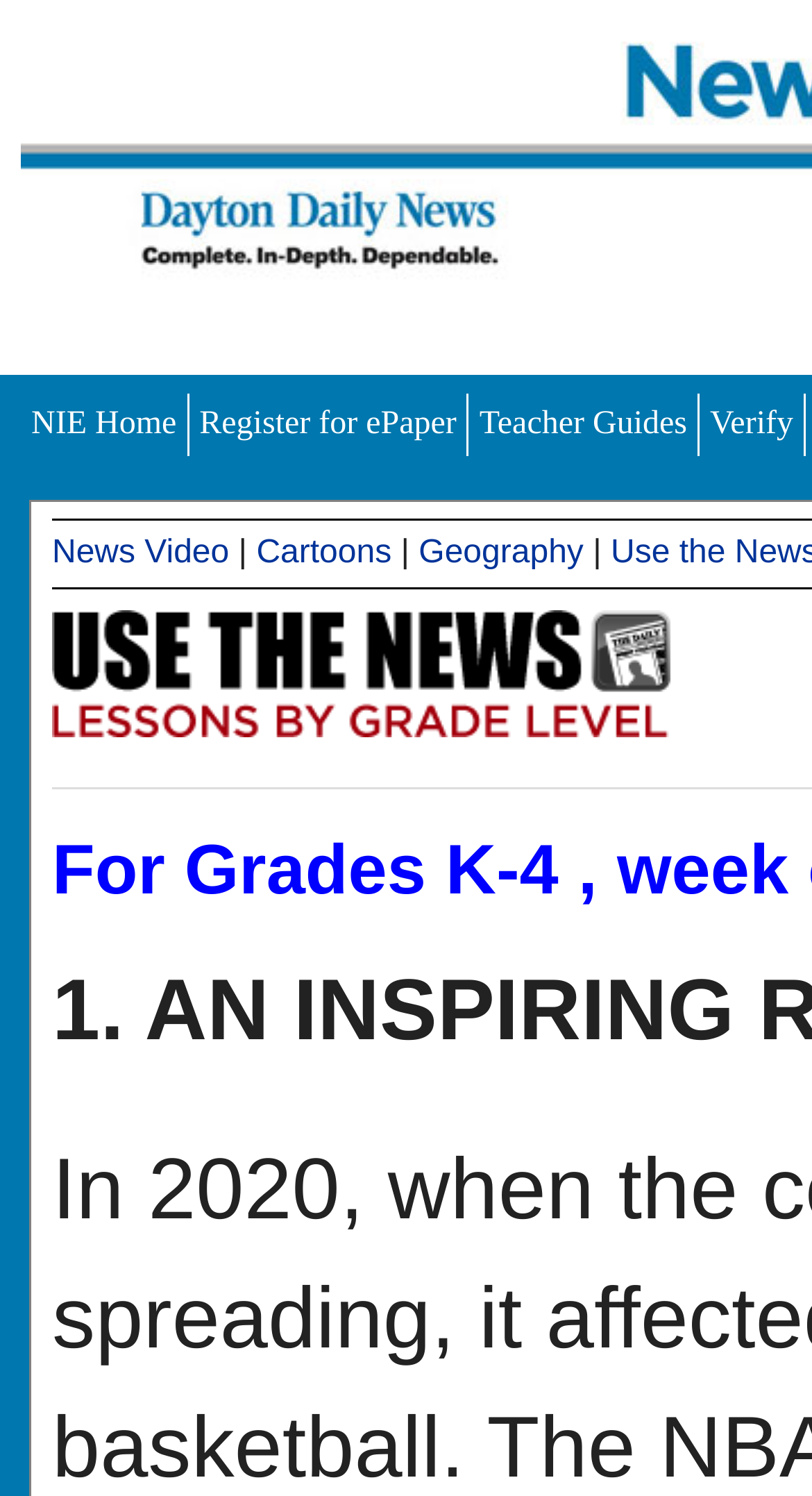Based on the element description Verify, identify the bounding box coordinates for the UI element. The coordinates should be in the format (top-left x, top-left y, bottom-right x, bottom-right y) and within the 0 to 1 range.

[0.874, 0.271, 0.977, 0.295]